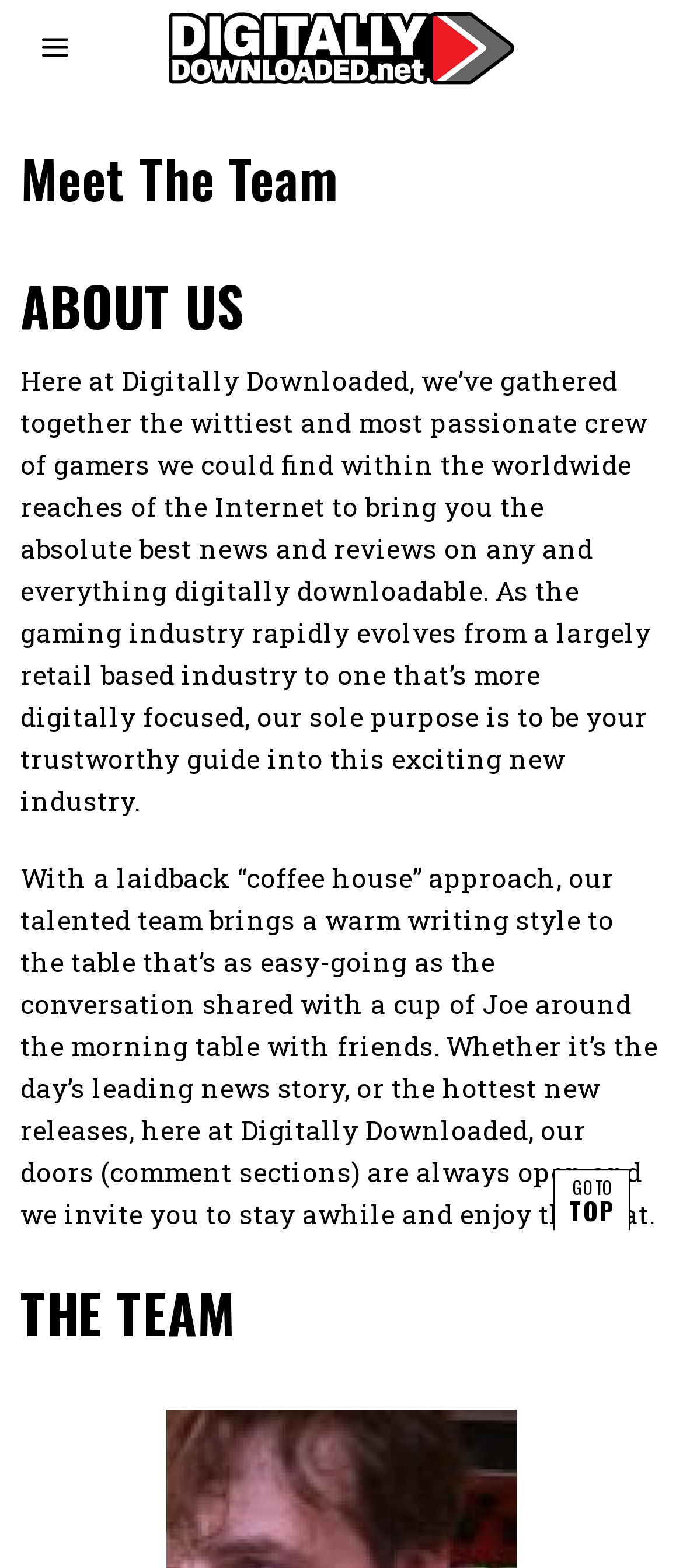Determine the main heading text of the webpage.

Meet The Team